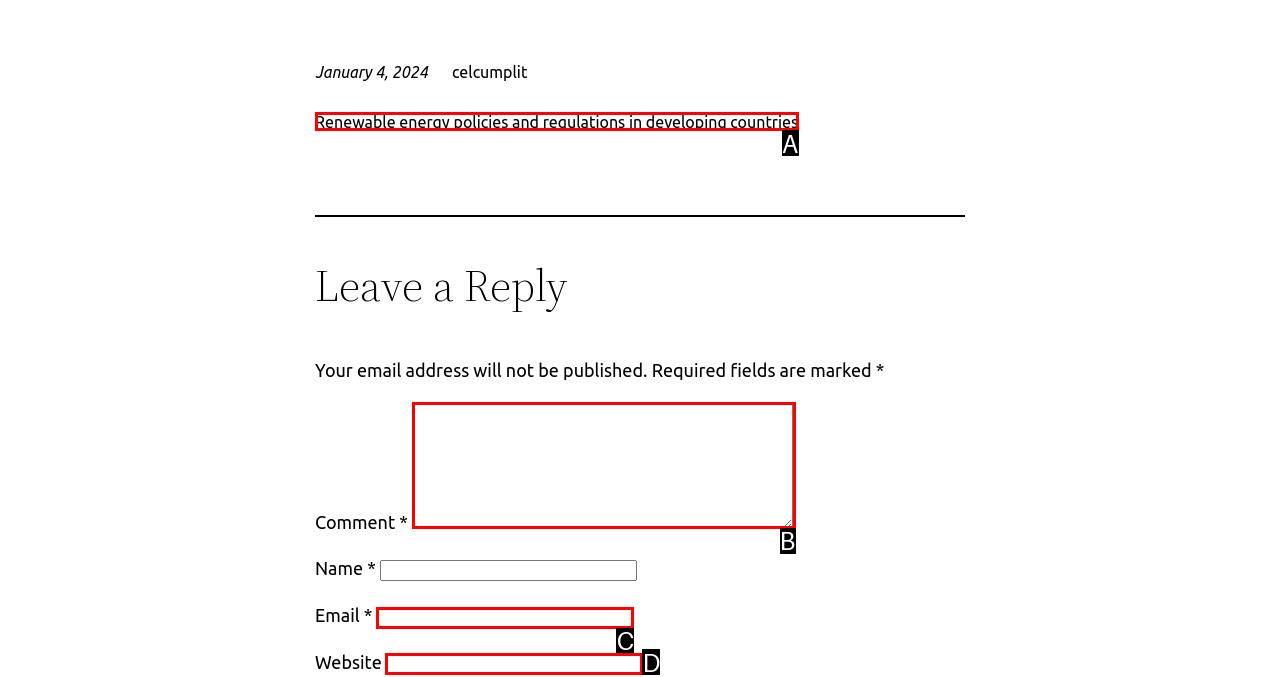Refer to the description: parent_node: Website name="url" and choose the option that best fits. Provide the letter of that option directly from the options.

D